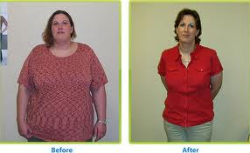Give an in-depth description of the image.

The image showcases a powerful visual transformation, divided into two sections labeled "Before" and "After." On the left, the "Before" picture depicts a woman wearing an oversized, patterned top and standing with a neutral expression against a simple background. Her body posture suggests a level of discomfort or inhibition. In contrast, the "After" image, on the right, presents the same woman, now noticeably slimmer, dressed in a vibrant red blouse, radiating confidence and positivity. The background remains unobtrusive, ensuring the focus remains on her remarkable change. This striking comparison emphasizes not just physical transformation, but also personal growth and empowerment, reflecting the possibility of positive life changes.